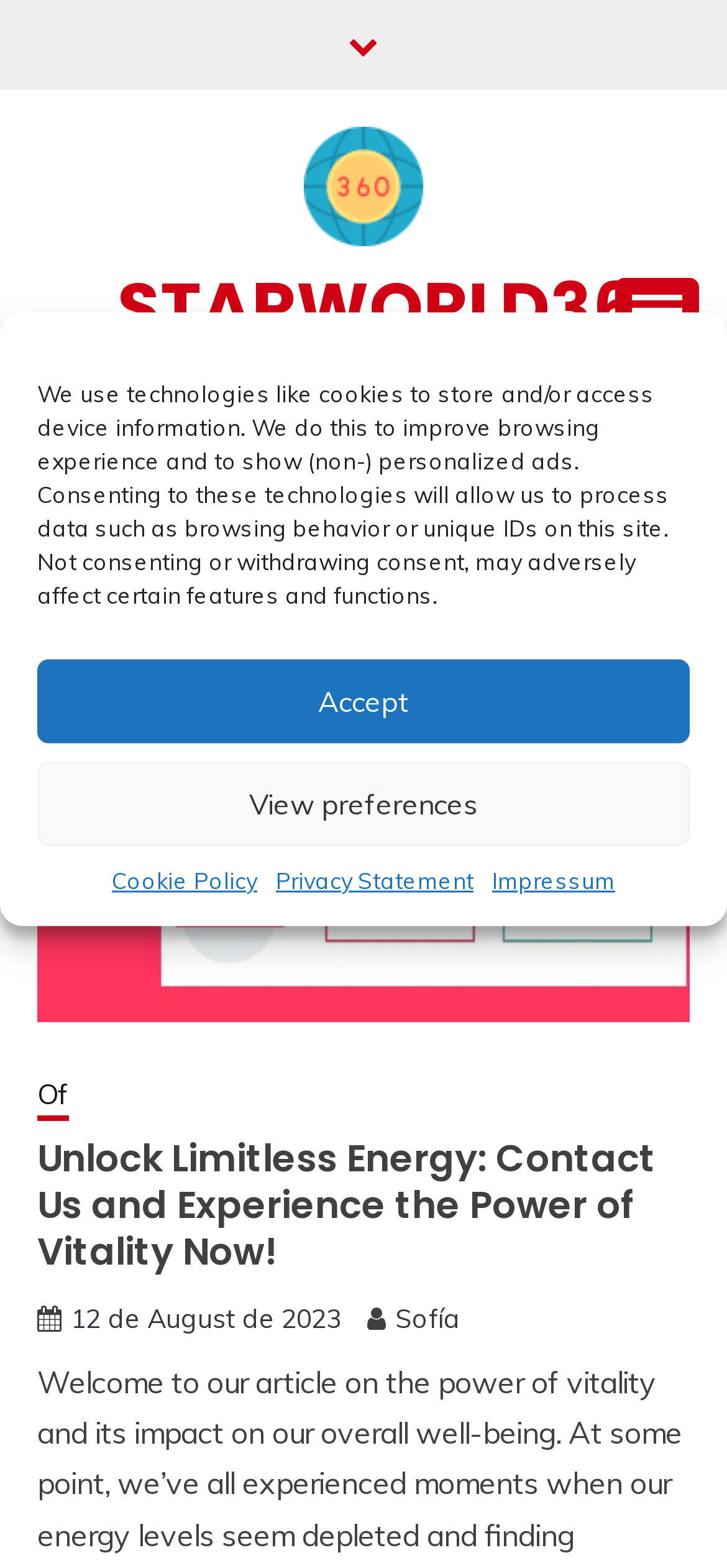Can you give a detailed response to the following question using the information from the image? What is the date of the article?

I determined the date of the article by looking at the link element with the text '12 de August de 2023', which is located near the author's name, suggesting that it is the date of the article.